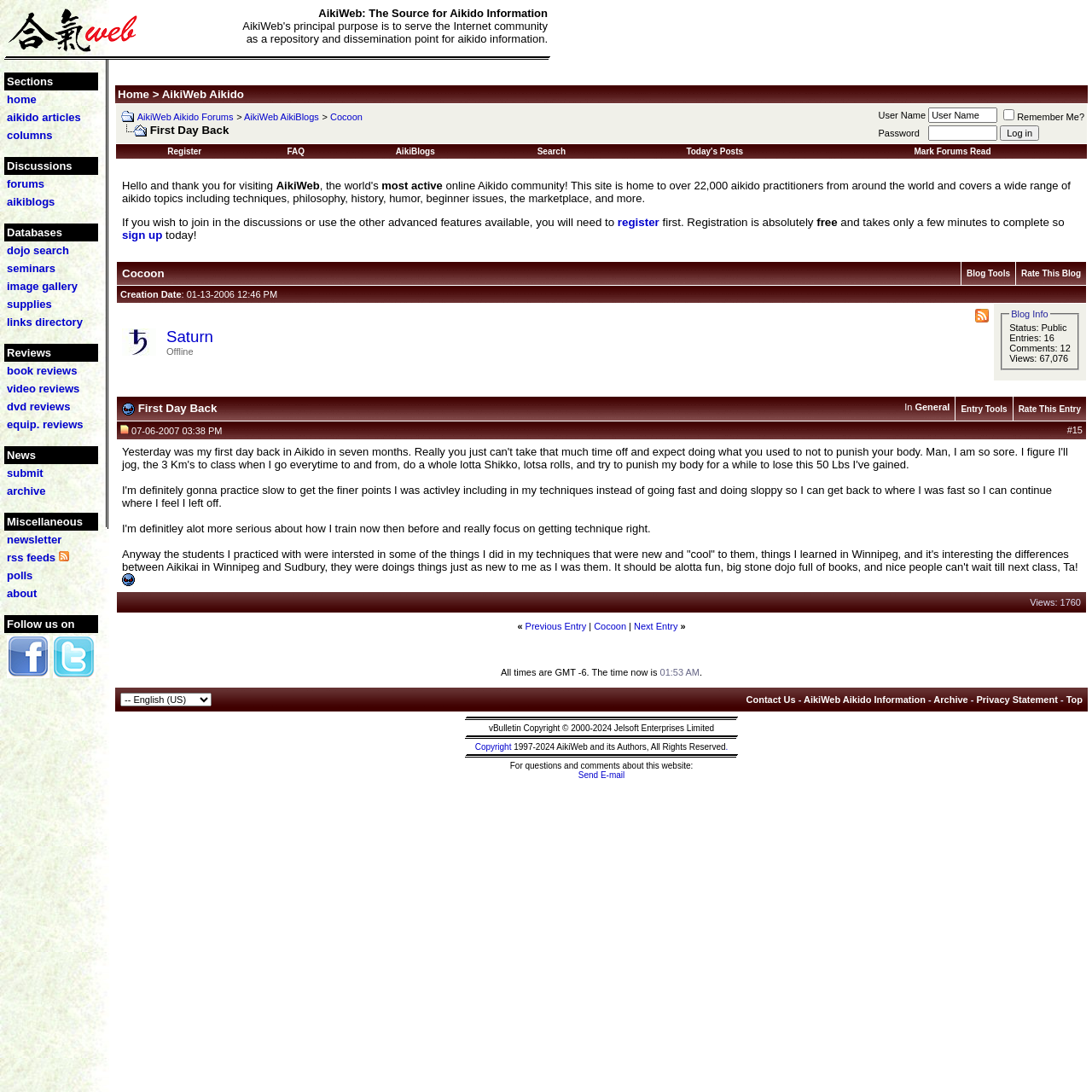What can users do in the submit section?
Answer with a single word or phrase by referring to the visual content.

Submit